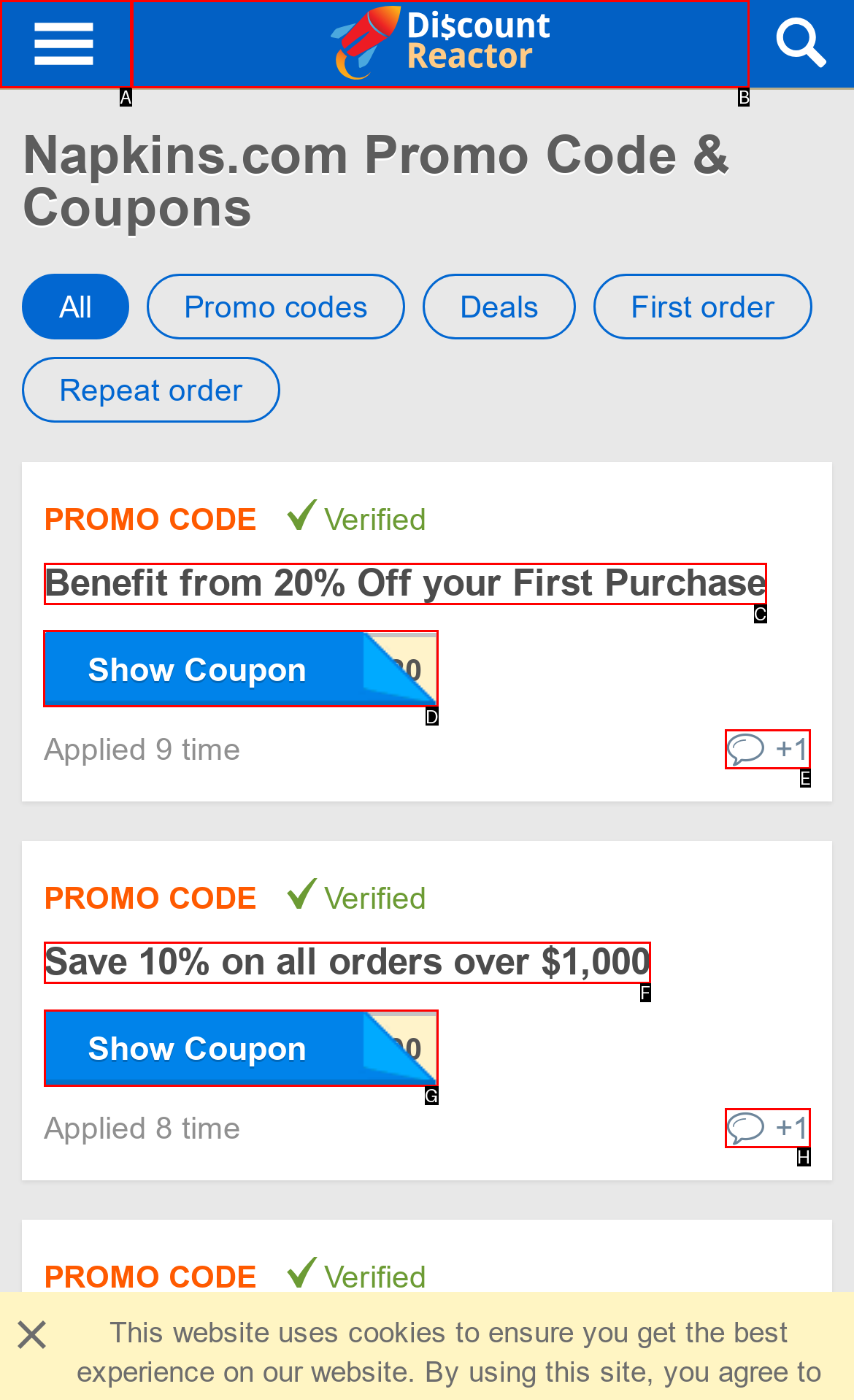Tell me the letter of the UI element to click in order to accomplish the following task: Click on WELCOME20 Show Coupon
Answer with the letter of the chosen option from the given choices directly.

D